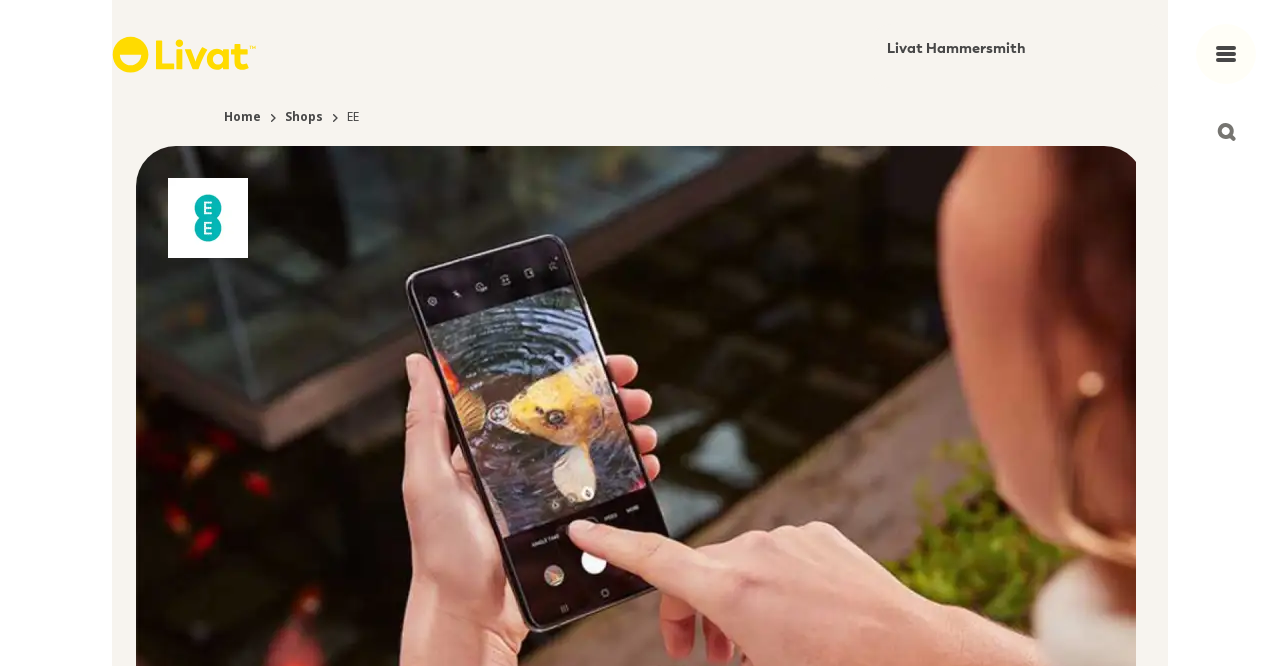Provide a brief response to the question below using a single word or phrase: 
What is the small icon at the top left of the page?

ee icon